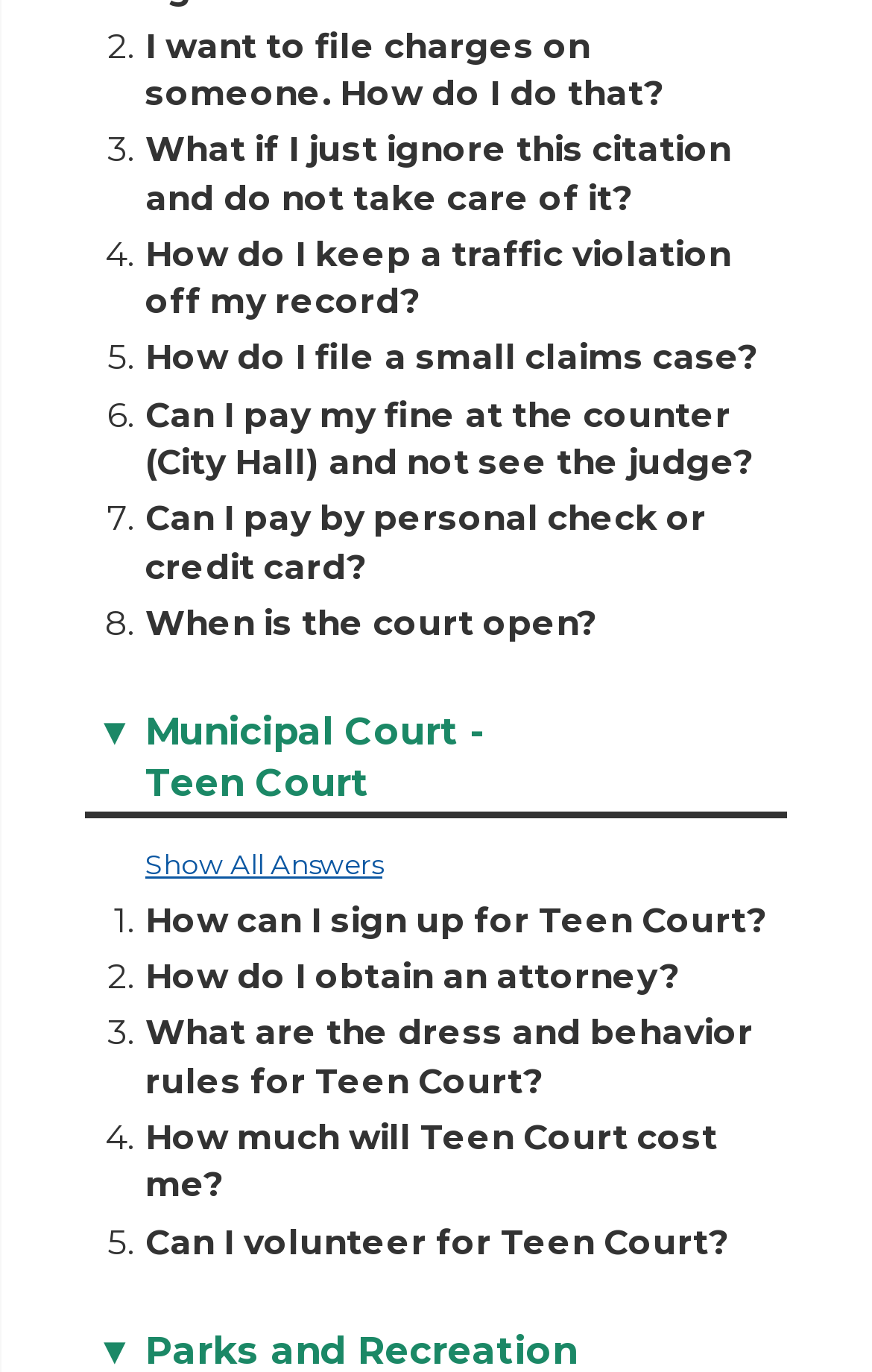What is the purpose of the 'Show All Answers' link?
We need a detailed and exhaustive answer to the question. Please elaborate.

The 'Show All Answers' link is likely used to expand and show all the answers to the questions on the webpage, rather than just showing the questions.